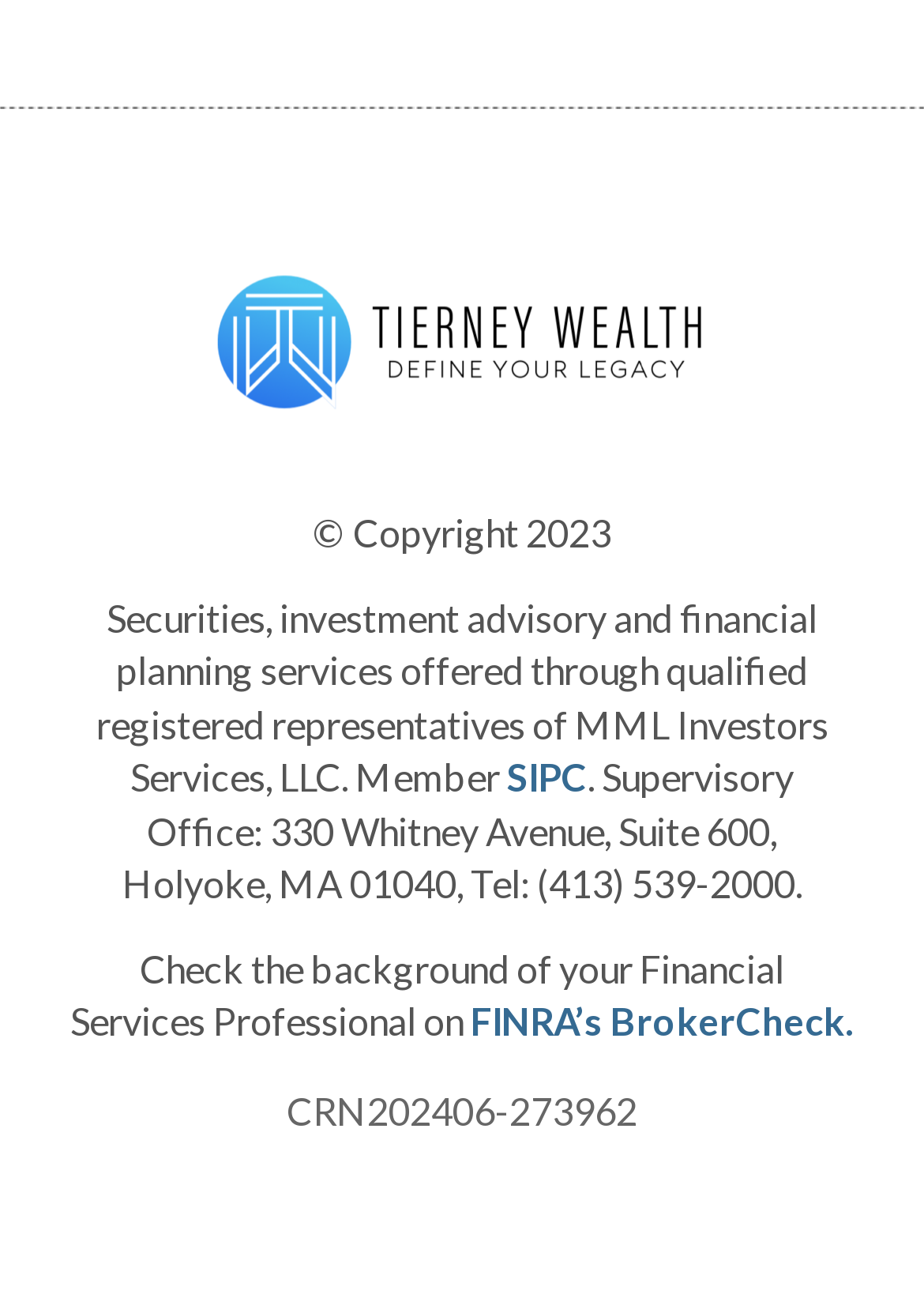Provide the bounding box coordinates of the UI element this sentence describes: "SIPC".

[0.549, 0.574, 0.636, 0.609]